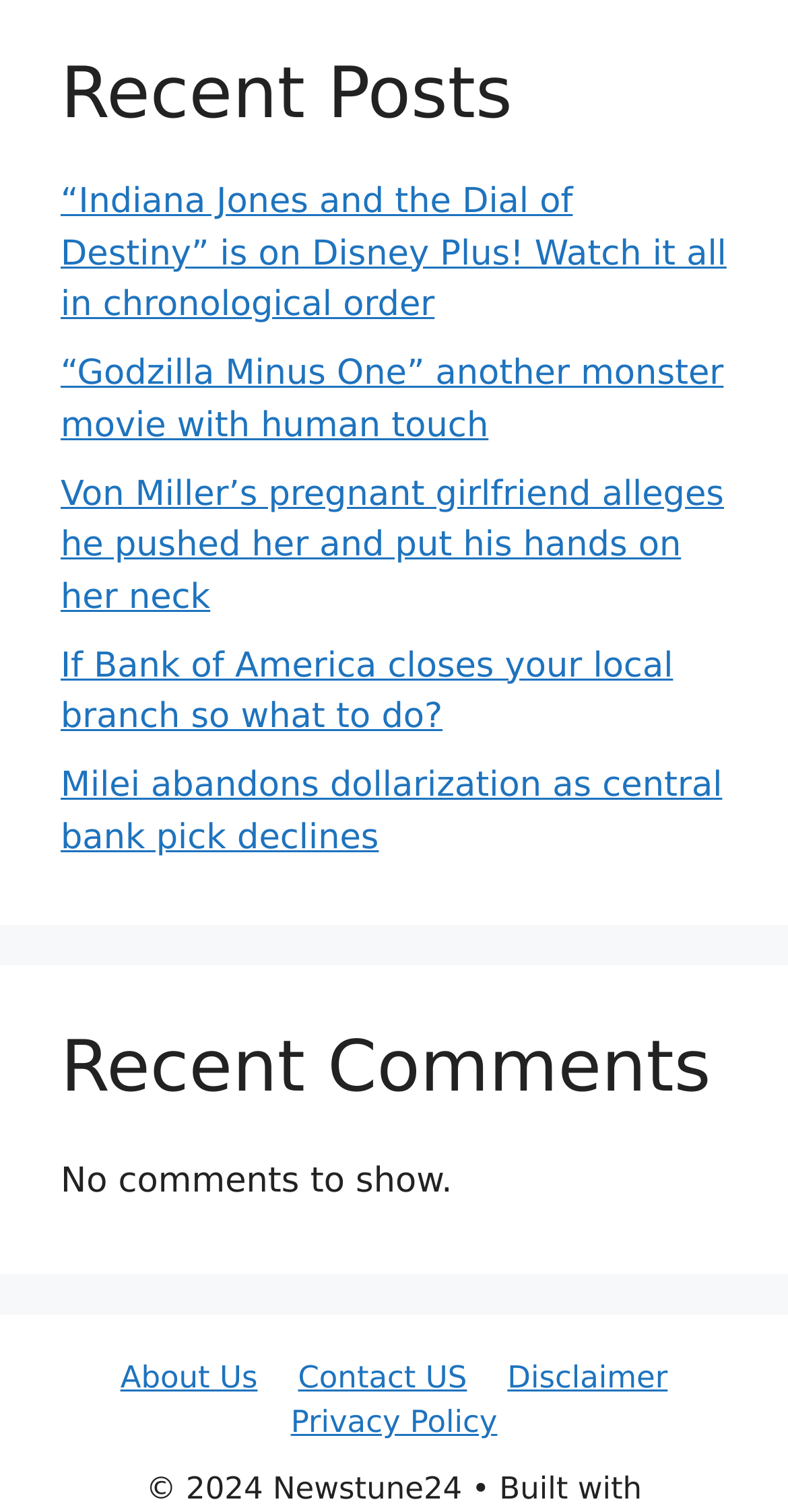Extract the bounding box for the UI element that matches this description: "About Us".

[0.153, 0.899, 0.327, 0.923]